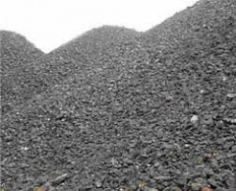Use a single word or phrase to answer this question: 
What type of ore is likely represented in the image?

Iron ore